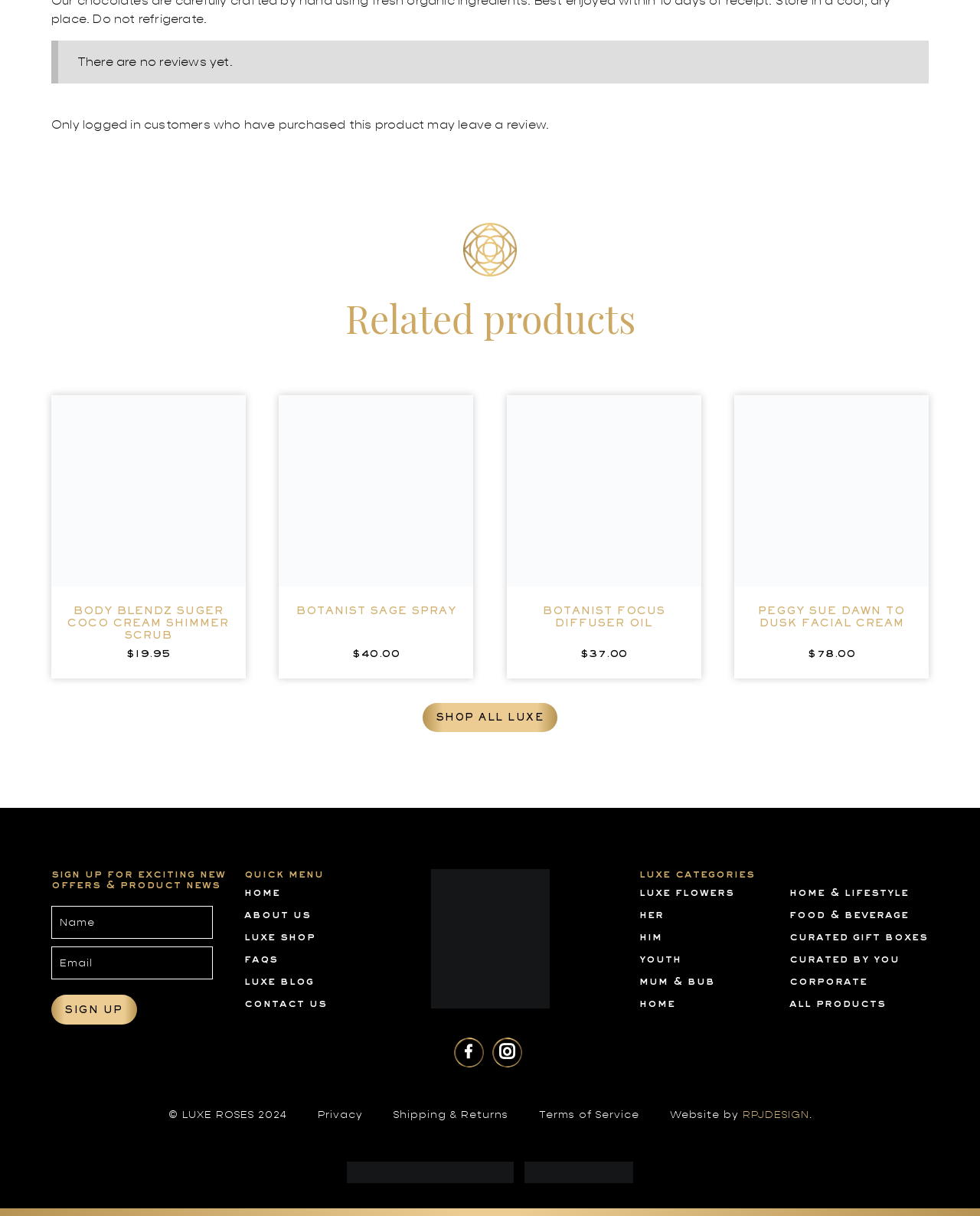Specify the bounding box coordinates of the element's region that should be clicked to achieve the following instruction: "Sign up for exciting new offers & product news". The bounding box coordinates consist of four float numbers between 0 and 1, in the format [left, top, right, bottom].

[0.052, 0.818, 0.139, 0.842]